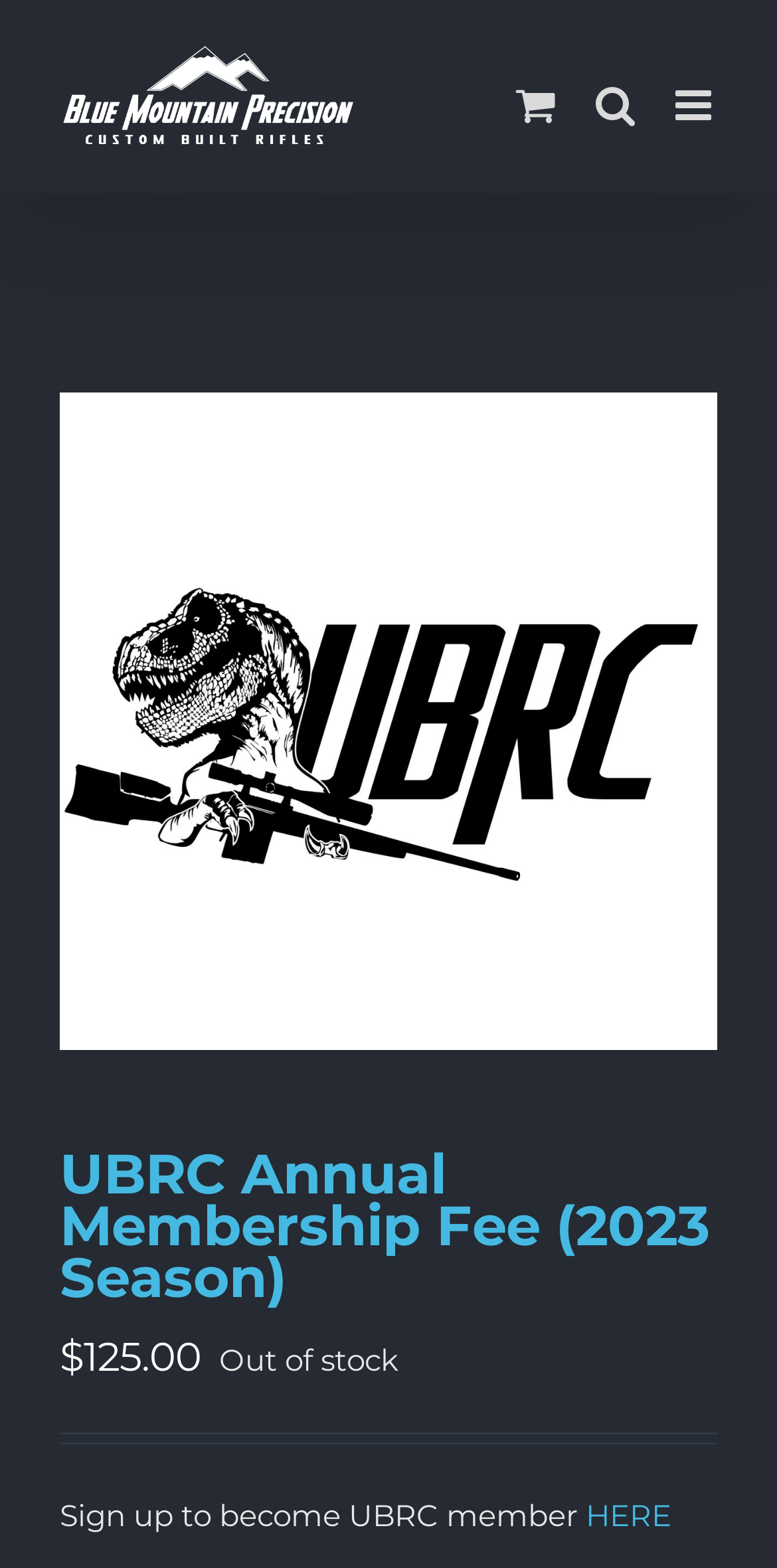Predict the bounding box coordinates of the area that should be clicked to accomplish the following instruction: "Click the link to sign up to become UBRC member". The bounding box coordinates should consist of four float numbers between 0 and 1, i.e., [left, top, right, bottom].

[0.754, 0.954, 0.864, 0.978]